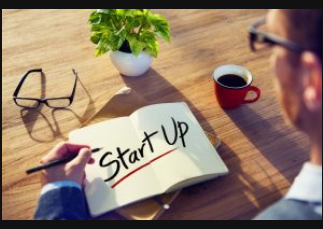What is the significance of the small green plant?
Refer to the image and give a detailed answer to the question.

The small green plant in a white pot on the table adds a touch of nature to the scene, and its presence symbolizes growth and vitality, which are essential qualities for a startup to thrive.